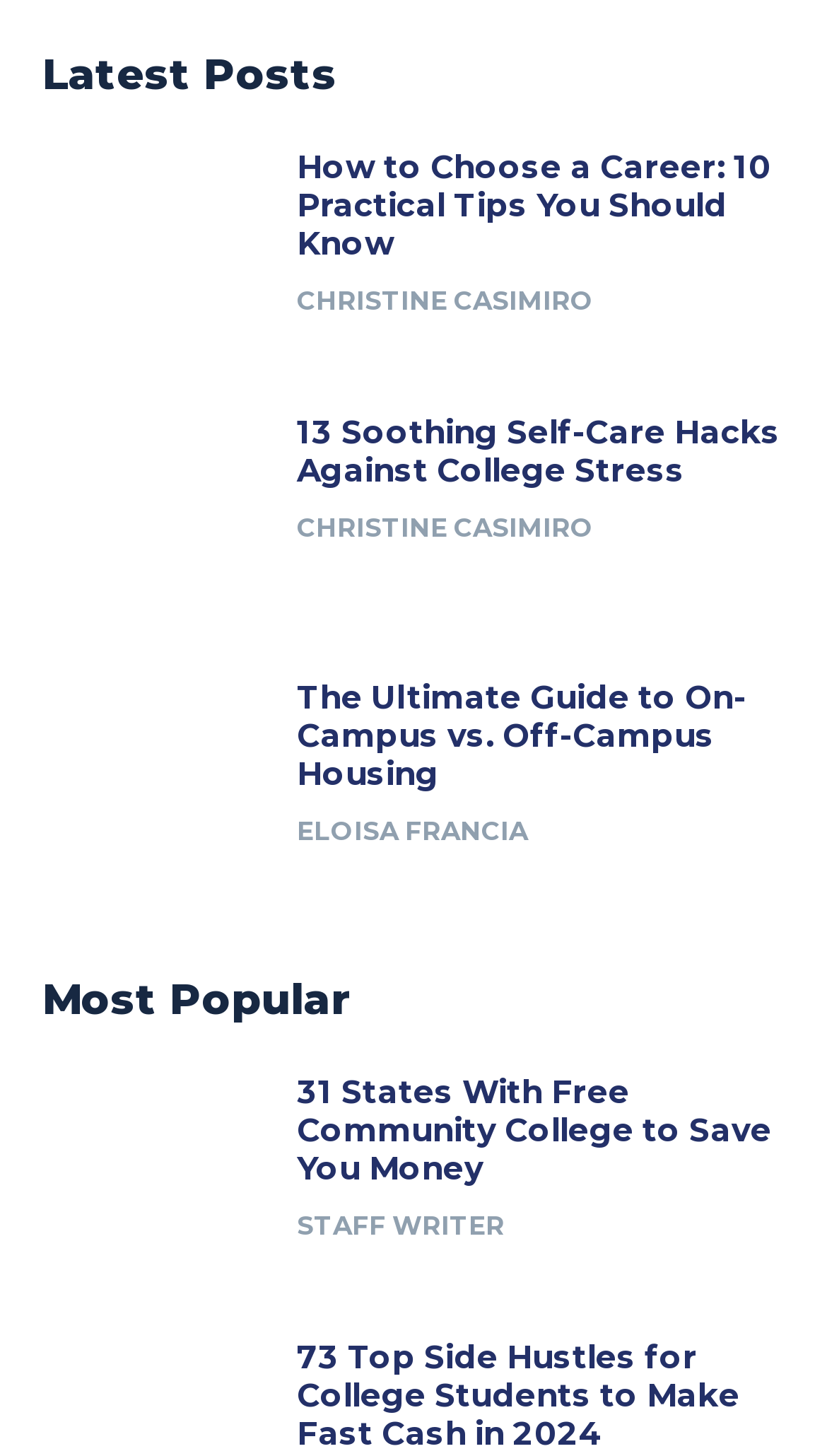What is the category of the posts?
Provide a detailed and well-explained answer to the question.

The posts on the webpage are related to college life, as evident from their titles, such as 'How to Choose a Career', '13 Soothing Self-Care Hacks Against College Stress', and '31 States With Free Community College to Save You Money'. The category of the posts is inferred by analyzing the content of the post titles.